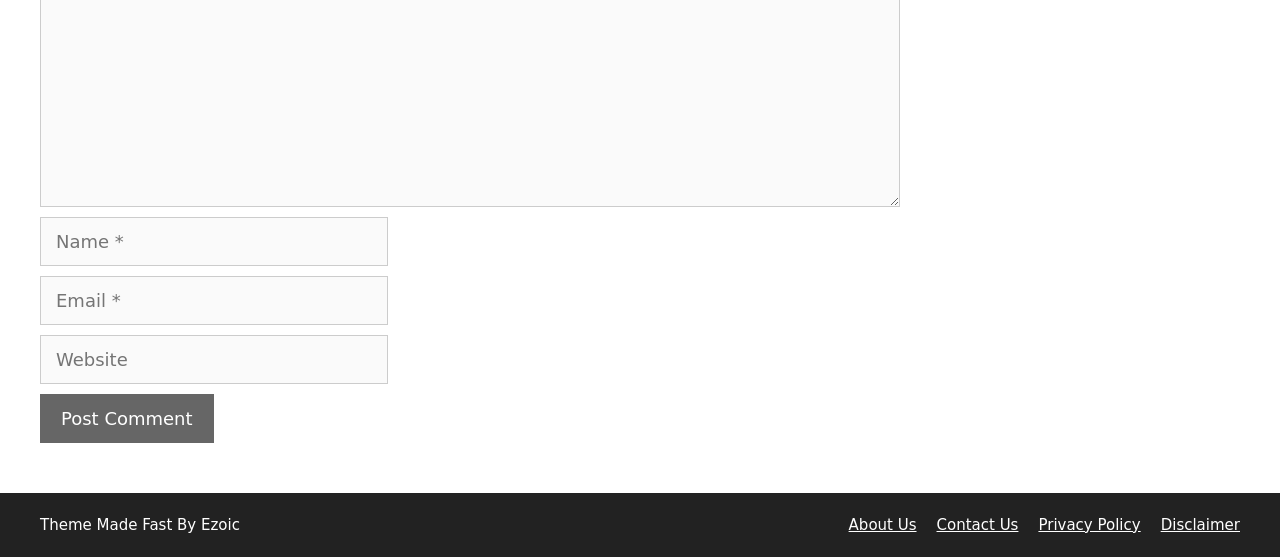With reference to the image, please provide a detailed answer to the following question: What is the theme provider of the website?

The StaticText element at the bottom of the page mentions 'Theme Made Fast By Ezoic', indicating that Ezoic is the provider of the website's theme or template. This suggests that the website's design and layout are based on Ezoic's theme.